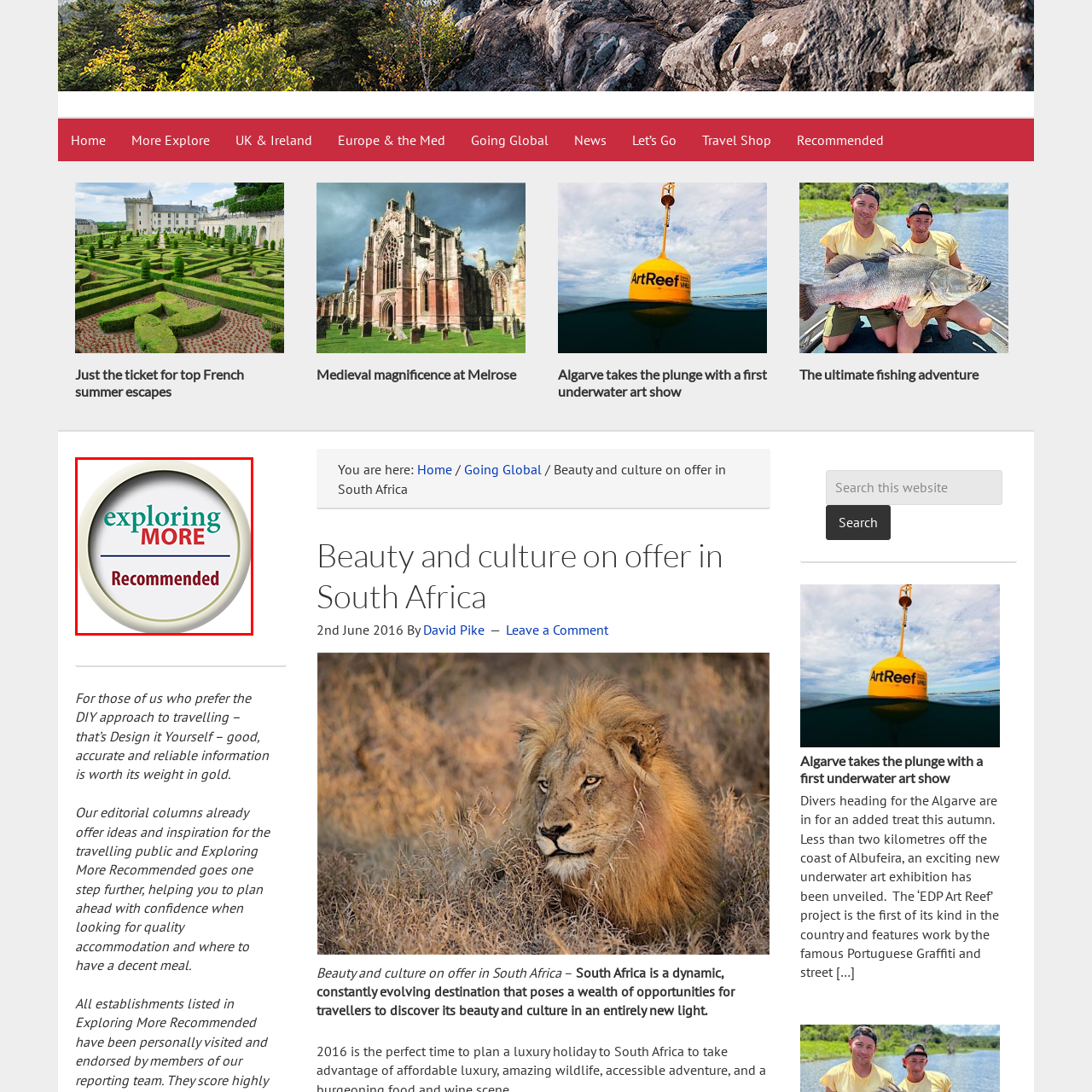Describe the features and objects visible in the red-framed section of the image in detail.

The image features a circular emblem with the text "exploring MORE" prominently displayed at the top in teal and "Recommended" in bold red below it. This badge suggests a curated selection or endorsement, likely highlighting travel recommendations or quality experiences. The design is set against a white background, bordered with a subtle cream-colored ring, giving it a polished and professional appearance. Such images are typically used on websites or promotional materials to signify suggestions or trusted advice for travelers seeking exceptional destinations or services.